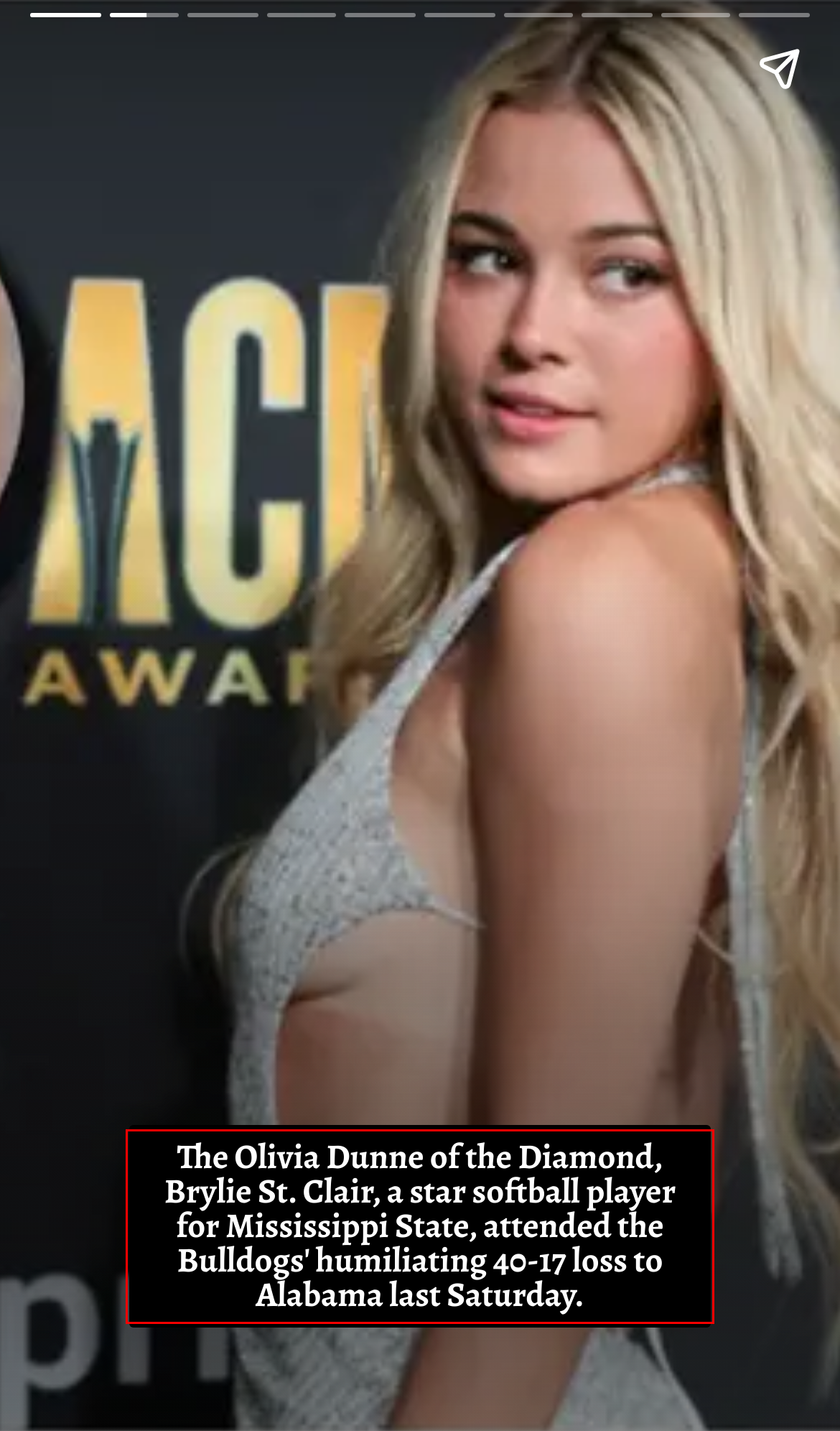Analyze the screenshot of the webpage and extract the text from the UI element that is inside the red bounding box.

The Olivia Dunne of the Diamond, Brylie St. Clair, a star softball player for Mississippi State, attended the Bulldogs' humiliating 40-17 loss to Alabama last Saturday.